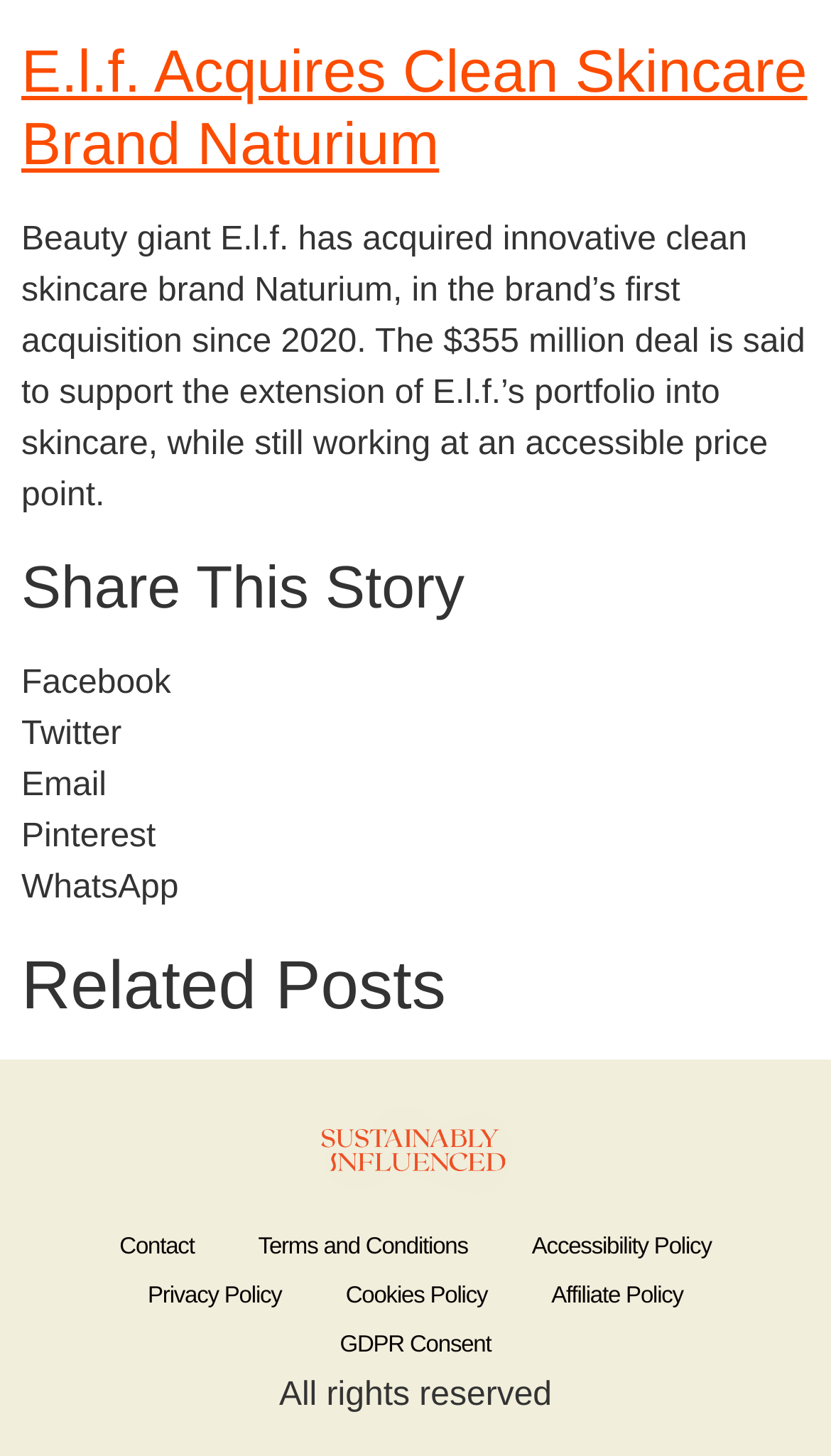Bounding box coordinates are specified in the format (top-left x, top-left y, bottom-right x, bottom-right y). All values are floating point numbers bounded between 0 and 1. Please provide the bounding box coordinate of the region this sentence describes: Privacy Policy

[0.139, 0.874, 0.377, 0.907]